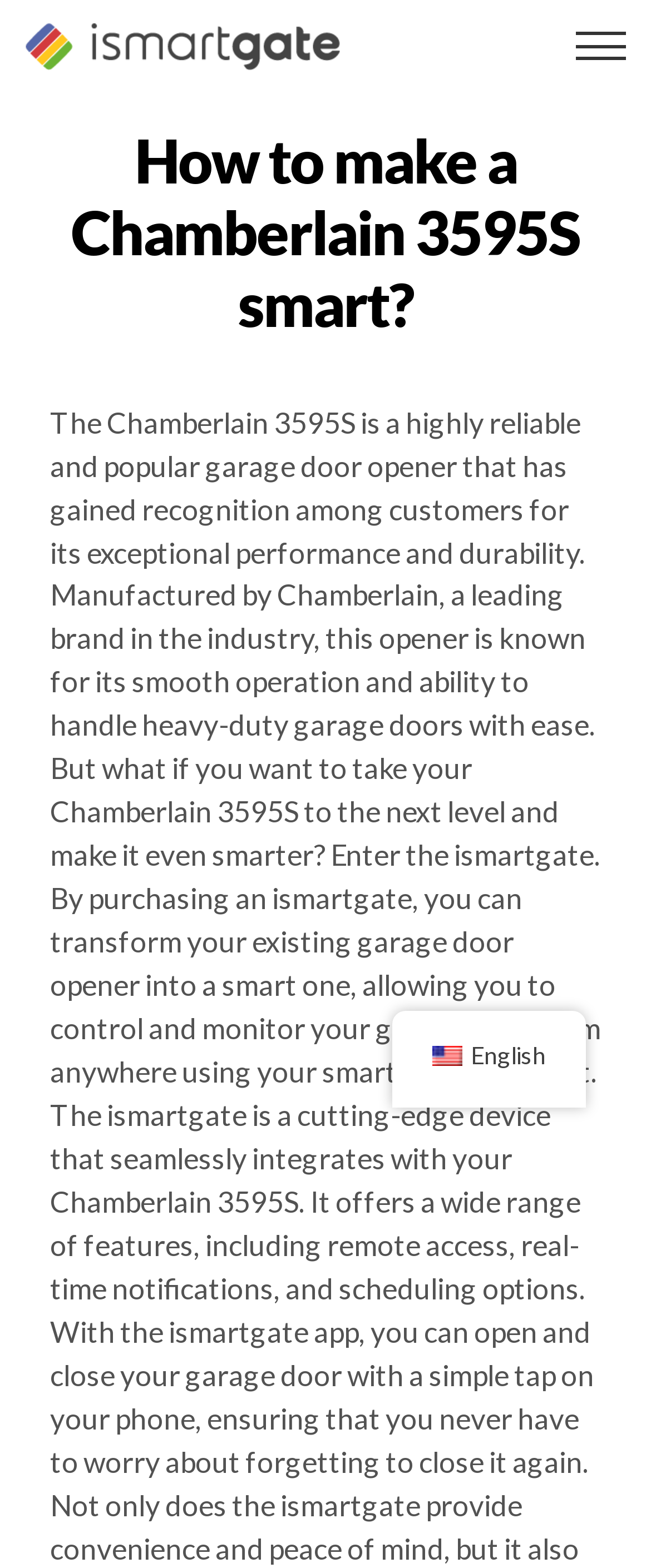What is the language of the website?
Respond to the question with a single word or phrase according to the image.

English